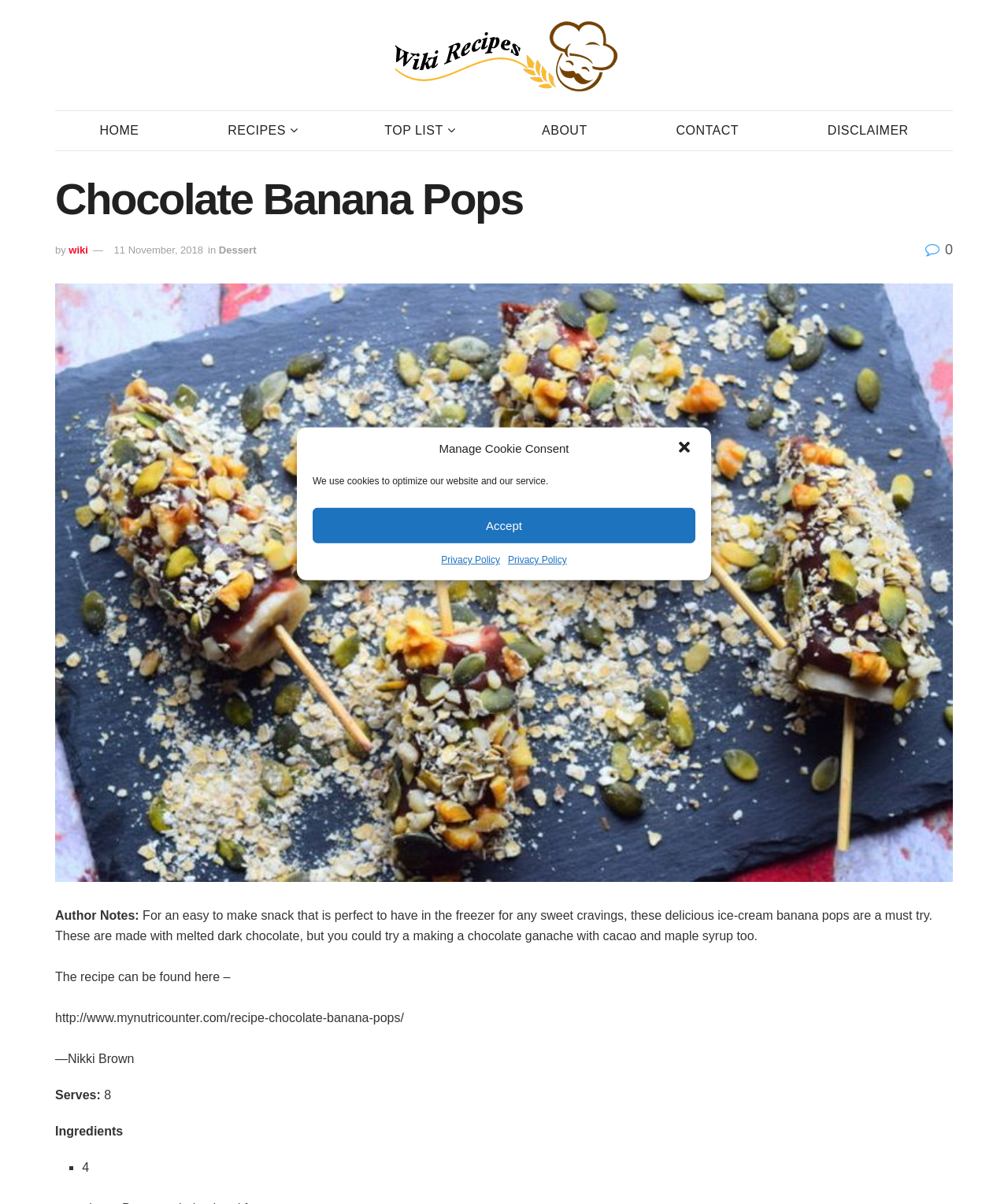Locate the bounding box coordinates of the area that needs to be clicked to fulfill the following instruction: "Go to HOME". The coordinates should be in the format of four float numbers between 0 and 1, namely [left, top, right, bottom].

[0.055, 0.092, 0.182, 0.125]